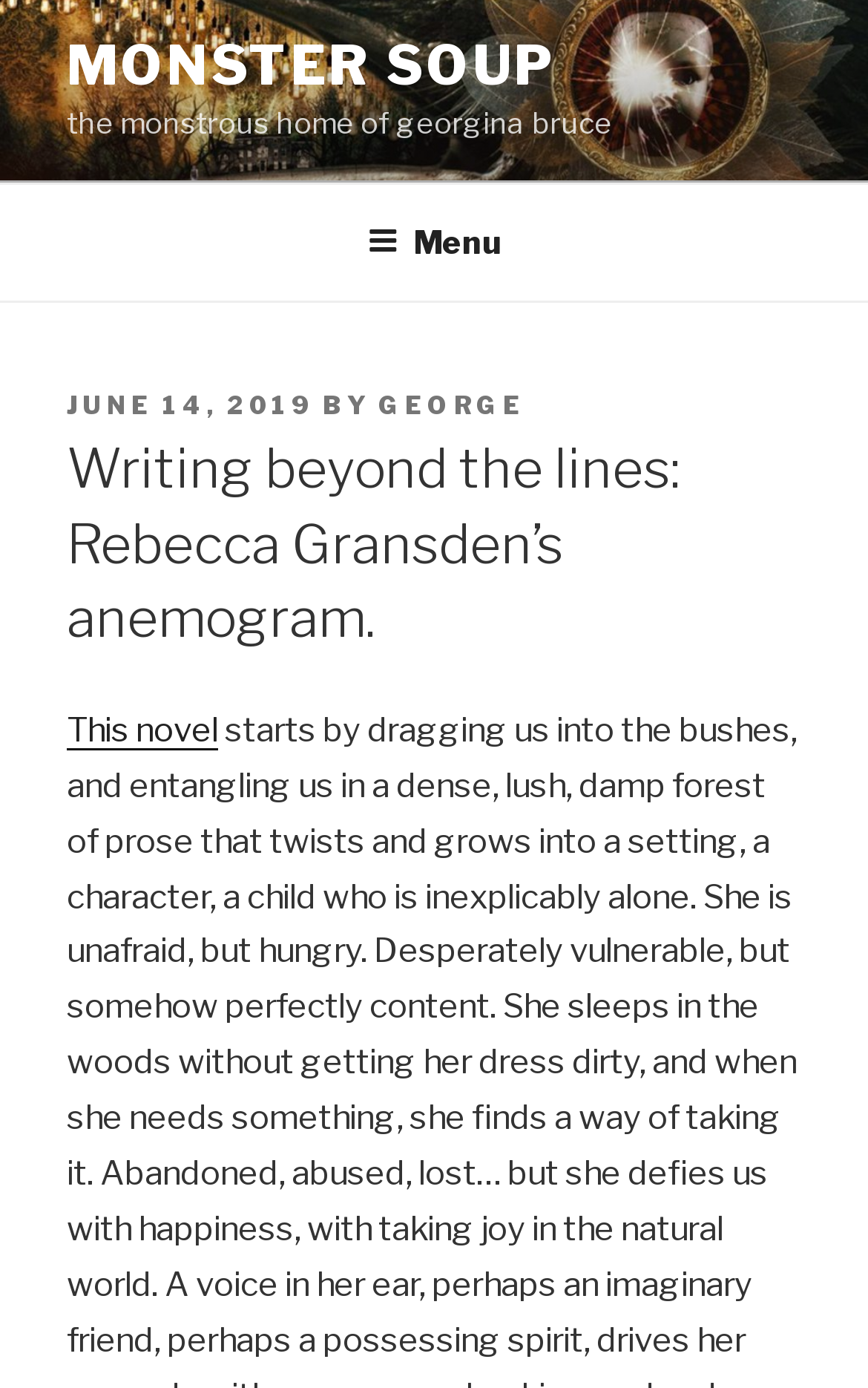Using the format (top-left x, top-left y, bottom-right x, bottom-right y), and given the element description, identify the bounding box coordinates within the screenshot: June 14, 2019June 14, 2019

[0.077, 0.281, 0.362, 0.303]